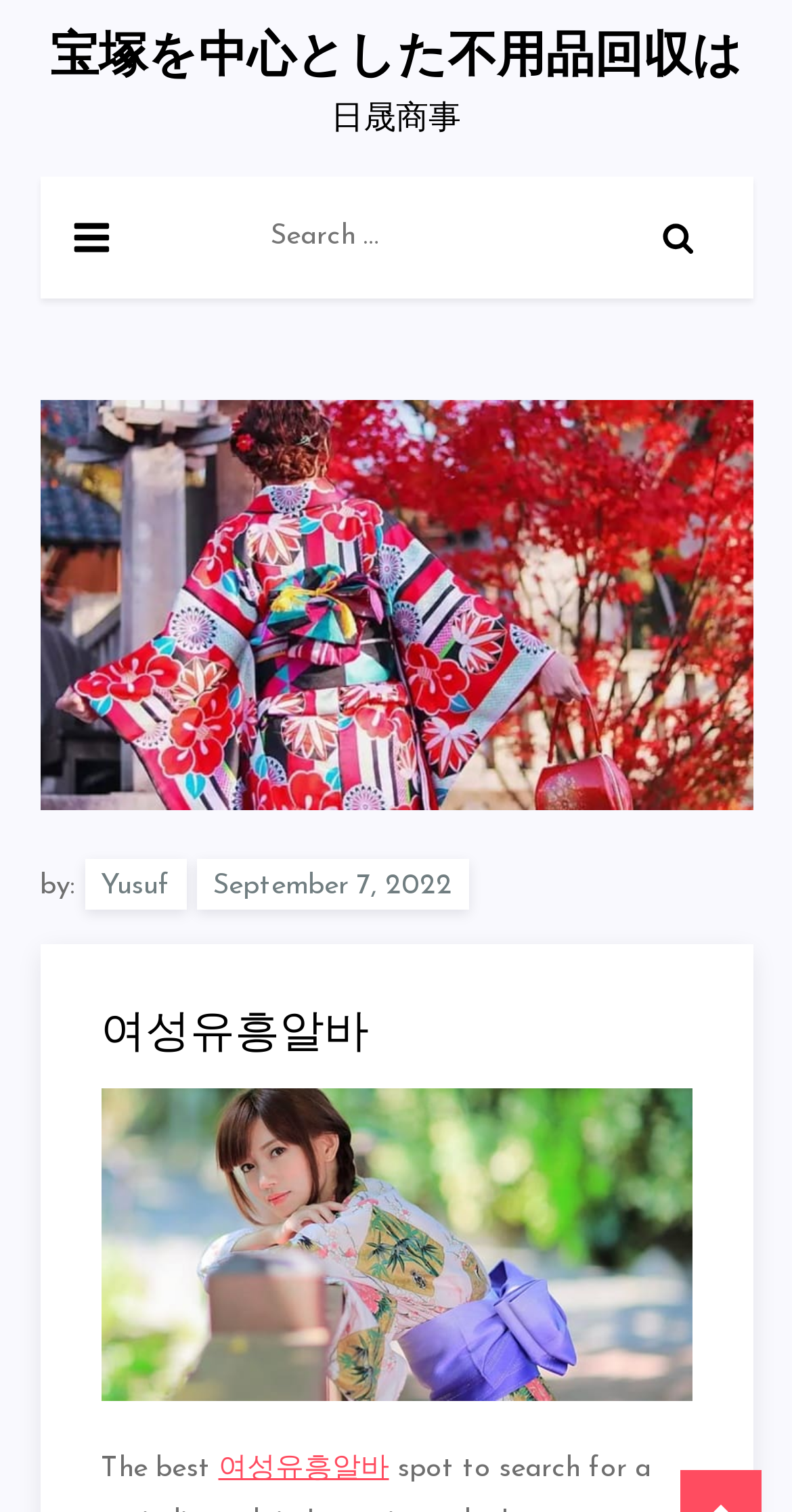Please give a succinct answer using a single word or phrase:
What is the date of the webpage's last update?

September 7, 2022